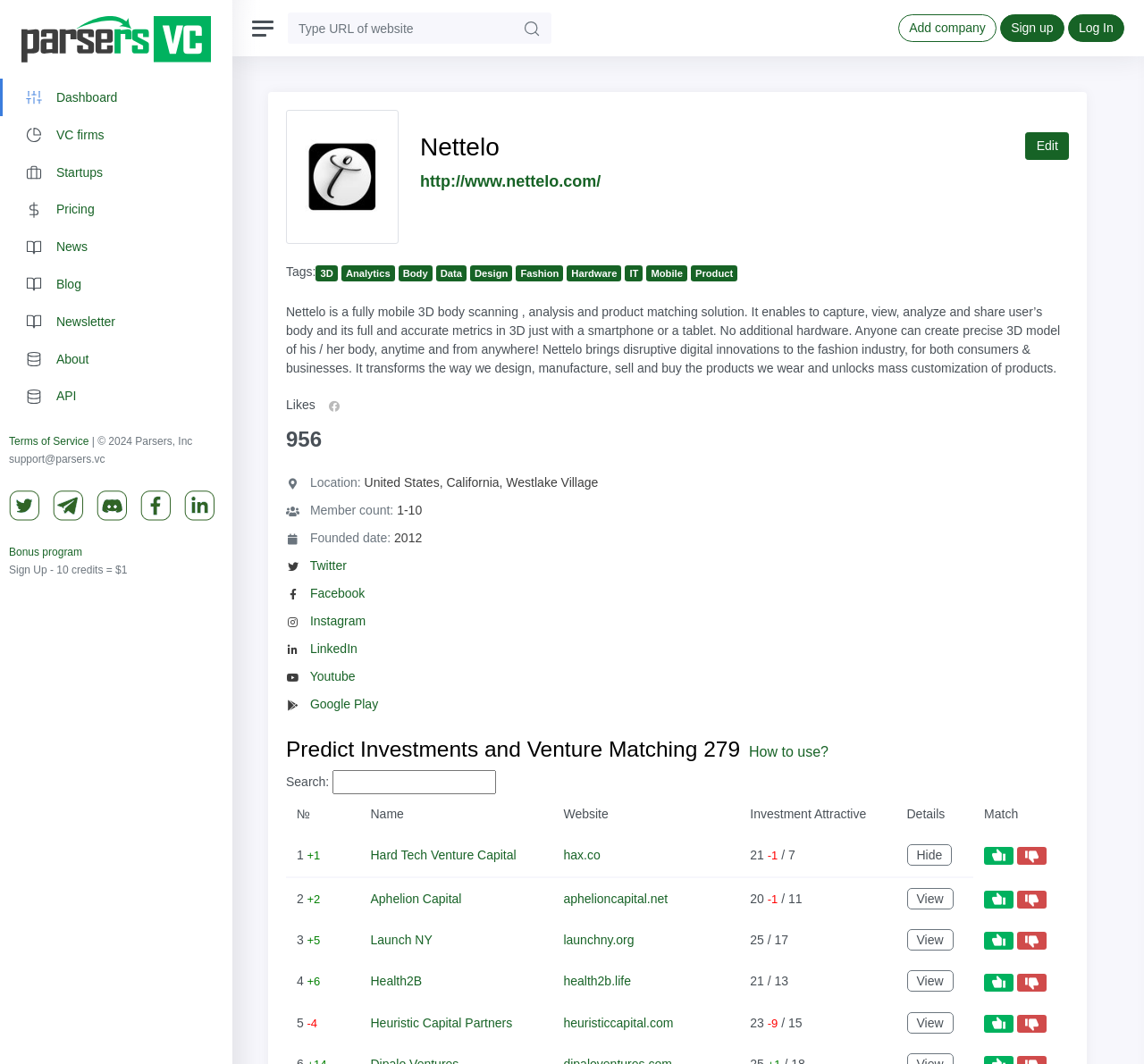Please find the bounding box coordinates in the format (top-left x, top-left y, bottom-right x, bottom-right y) for the given element description. Ensure the coordinates are floating point numbers between 0 and 1. Description: Streicker & Company Inc

None